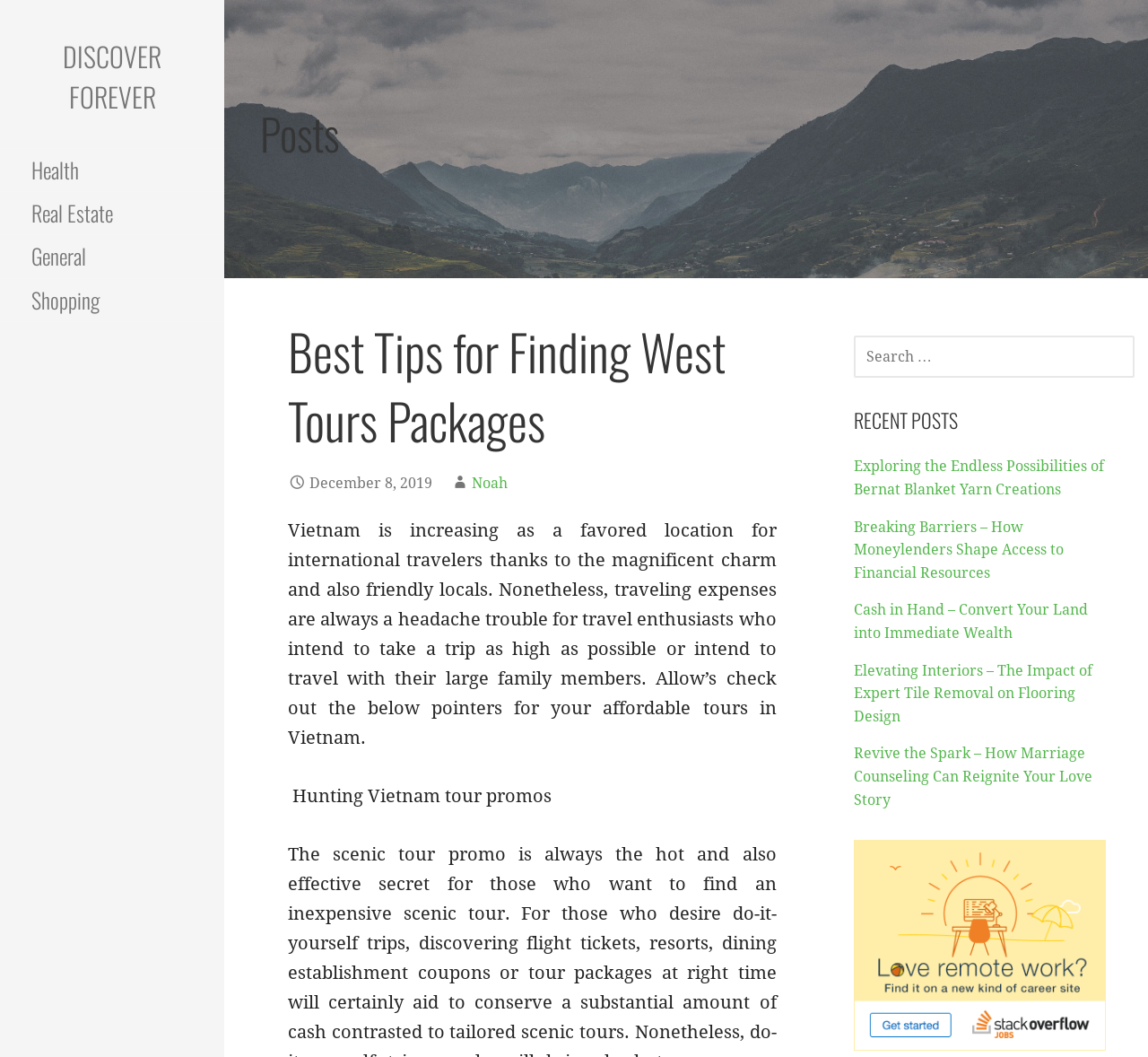Is there a search function on the page?
Using the visual information from the image, give a one-word or short-phrase answer.

Yes